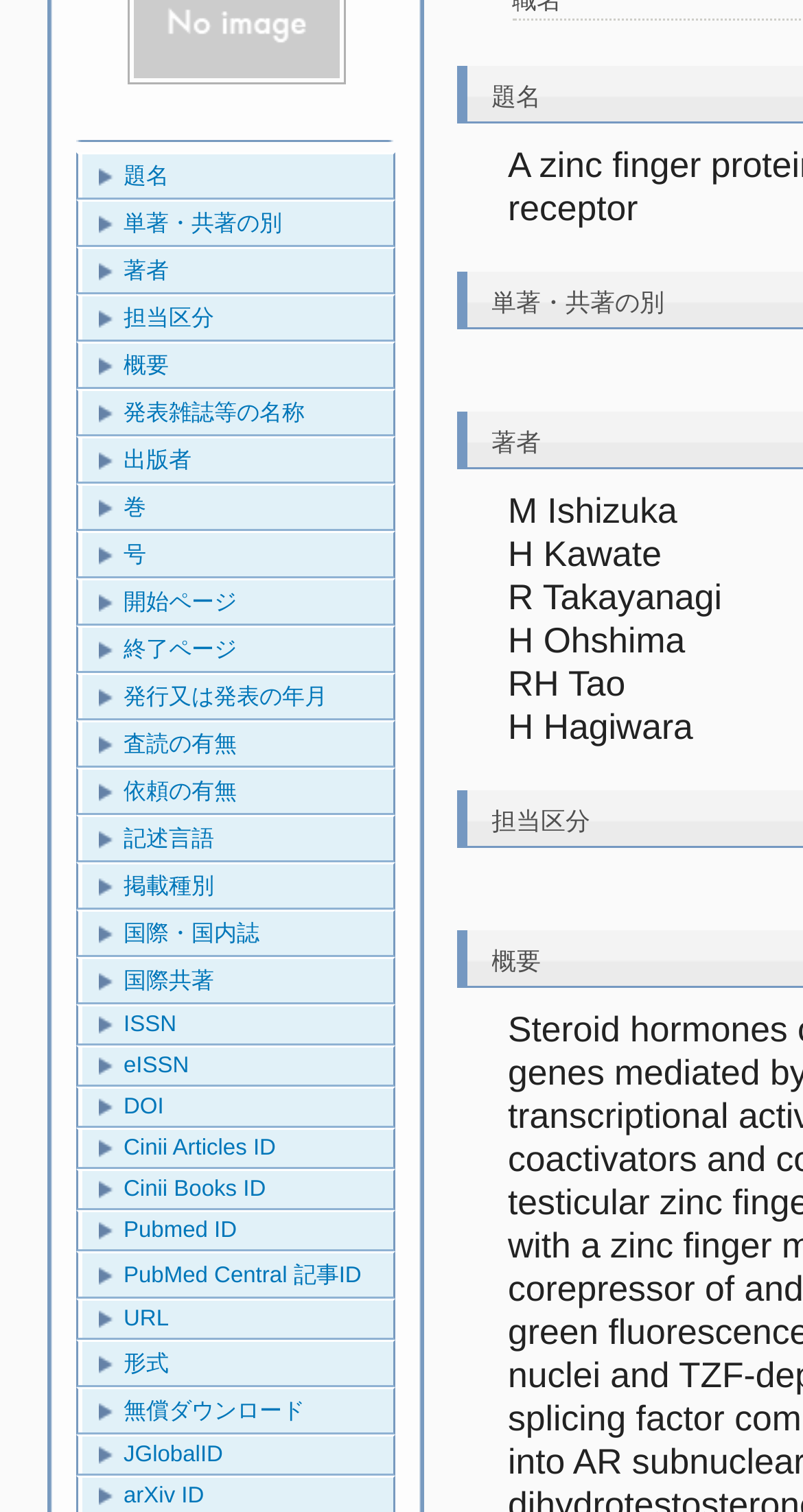Ascertain the bounding box coordinates for the UI element detailed here: "Pubmed ID". The coordinates should be provided as [left, top, right, bottom] with each value being a float between 0 and 1.

[0.103, 0.802, 0.49, 0.827]